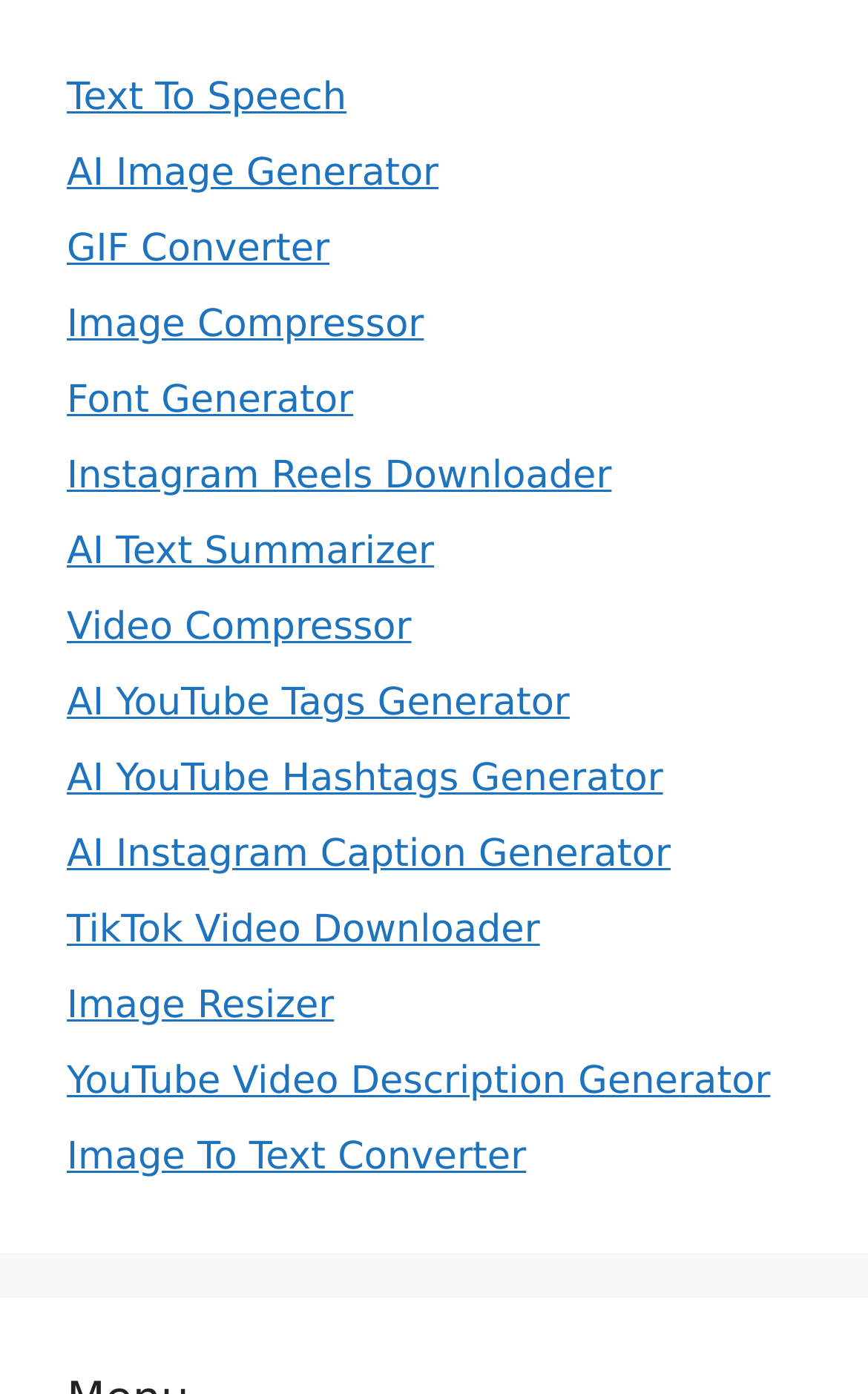Give a concise answer of one word or phrase to the question: 
What is the topmost link on the webpage?

Text To Speech